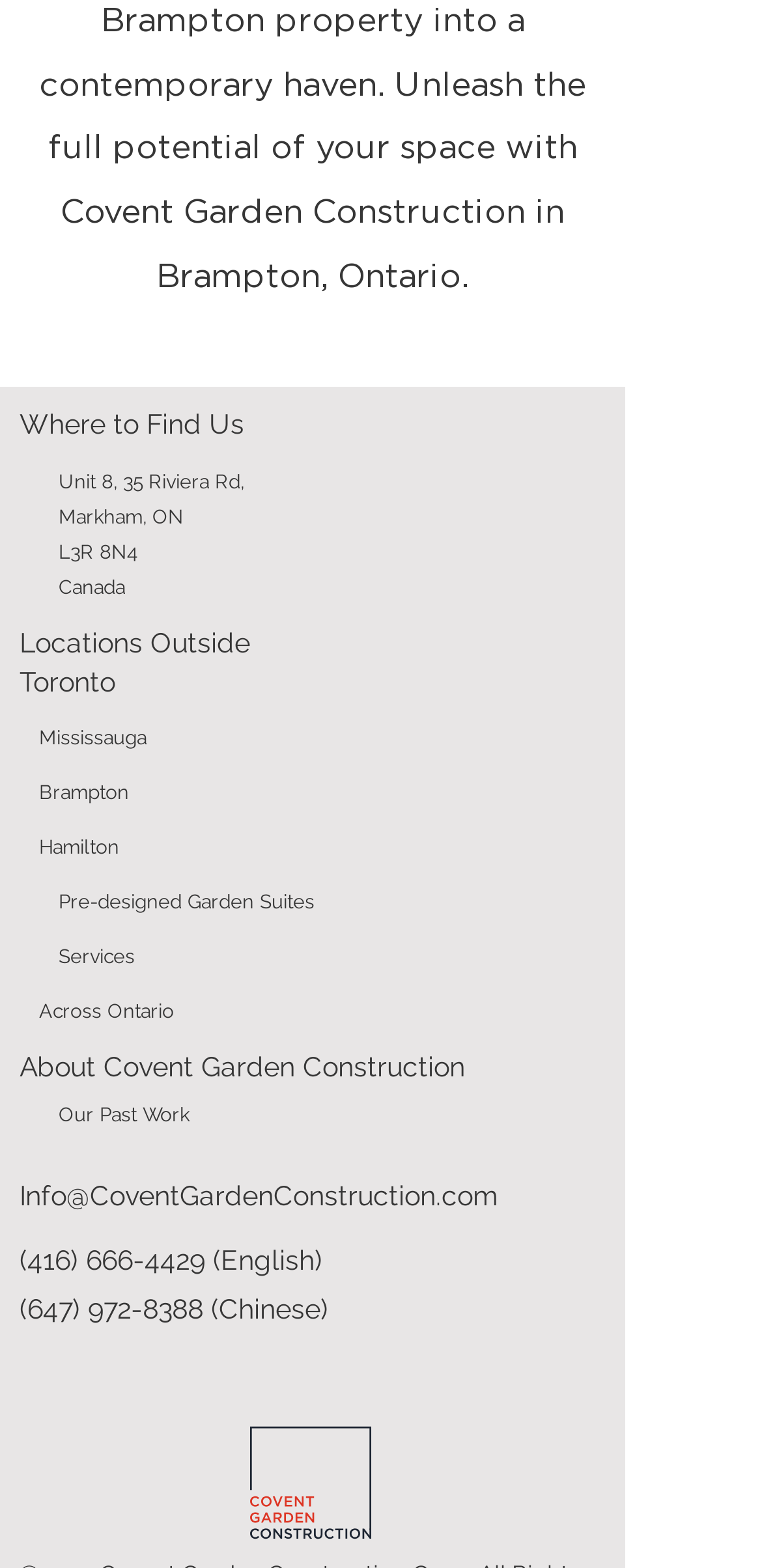Can you find the bounding box coordinates of the area I should click to execute the following instruction: "Learn about Covent Garden Construction"?

[0.026, 0.67, 0.795, 0.694]